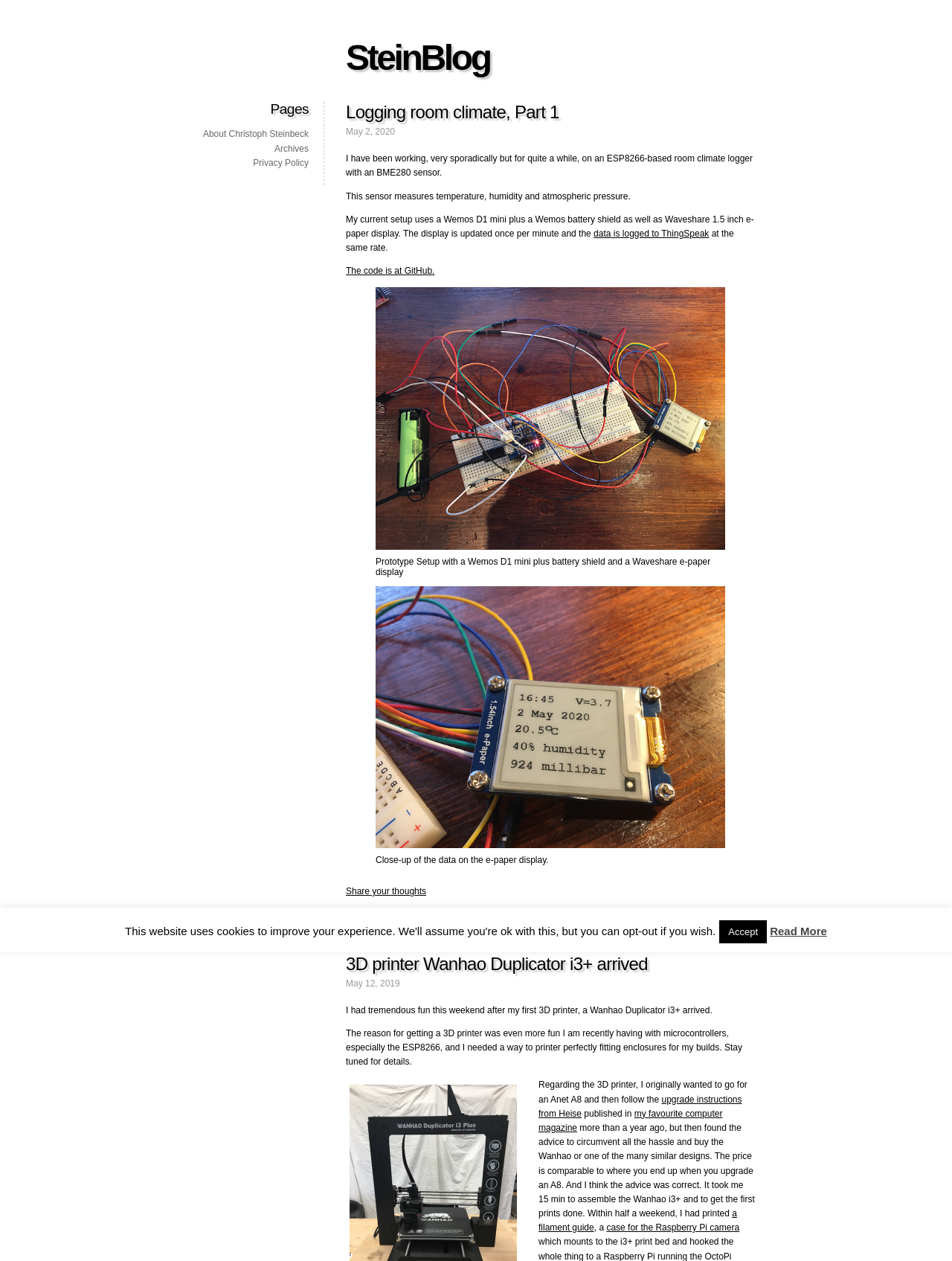What is the date of the second article?
Look at the image and respond with a one-word or short phrase answer.

May 12, 2019